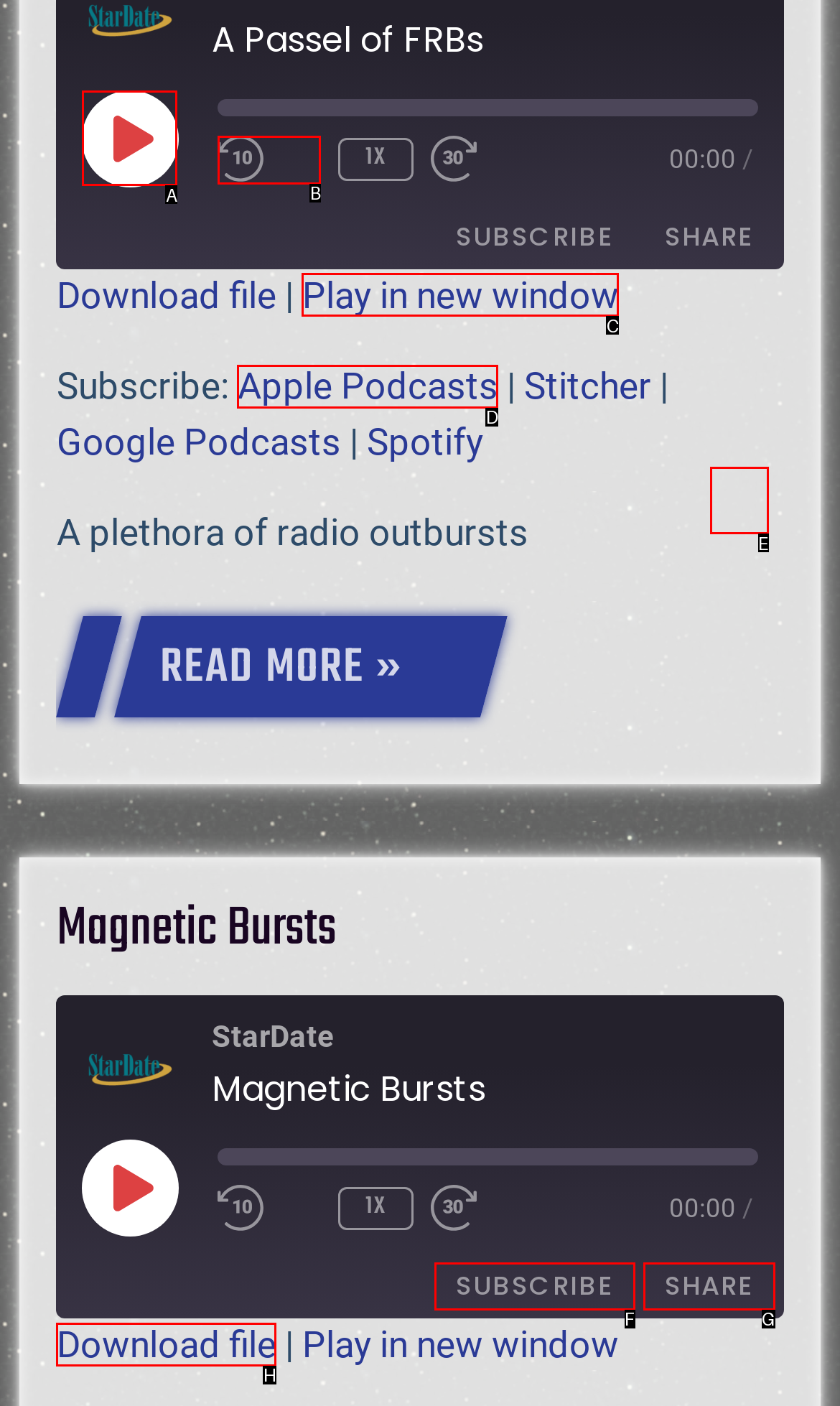Identify which lettered option to click to carry out the task: Rewind 10 seconds. Provide the letter as your answer.

B